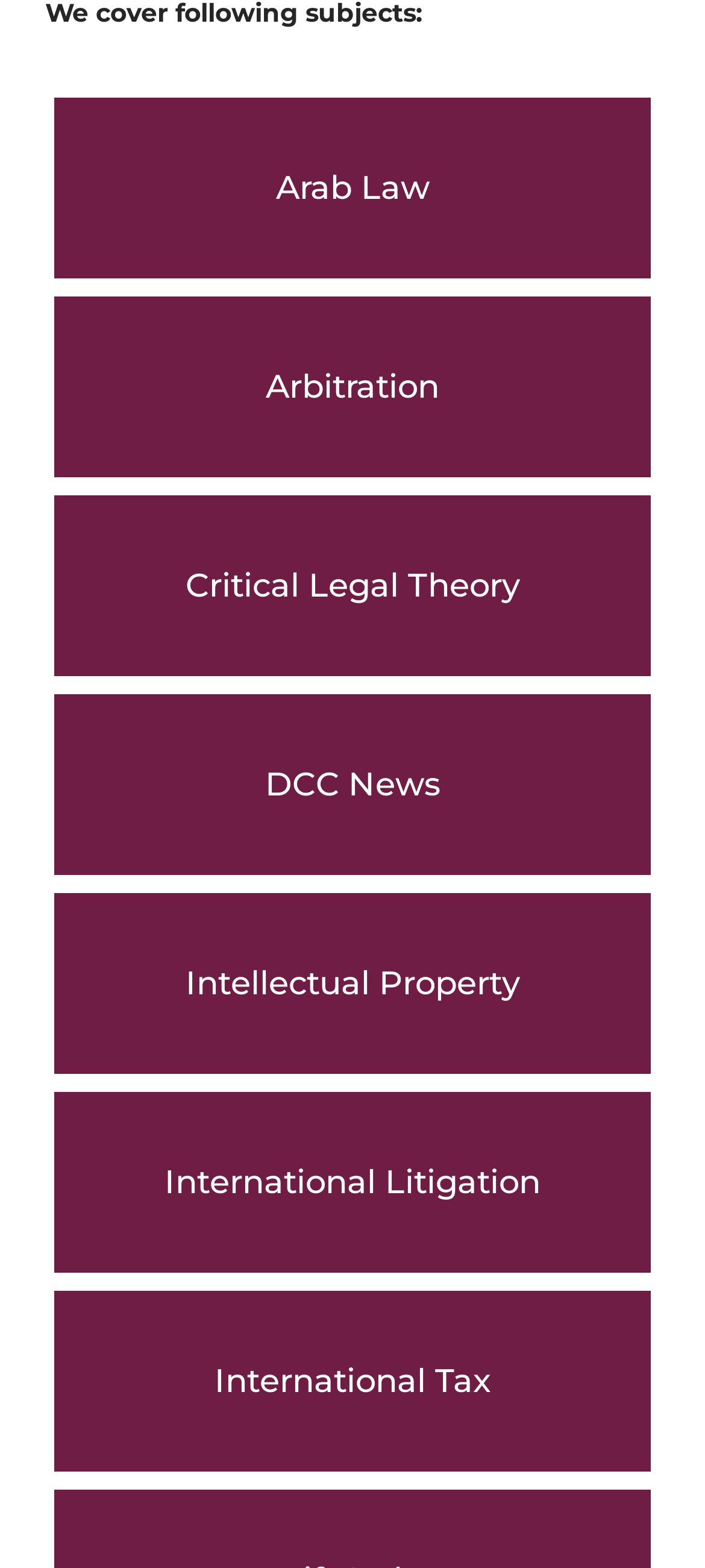Using a single word or phrase, answer the following question: 
What categories are listed at the bottom of the page?

LifeStyle, Spanish Law, Uncategorized